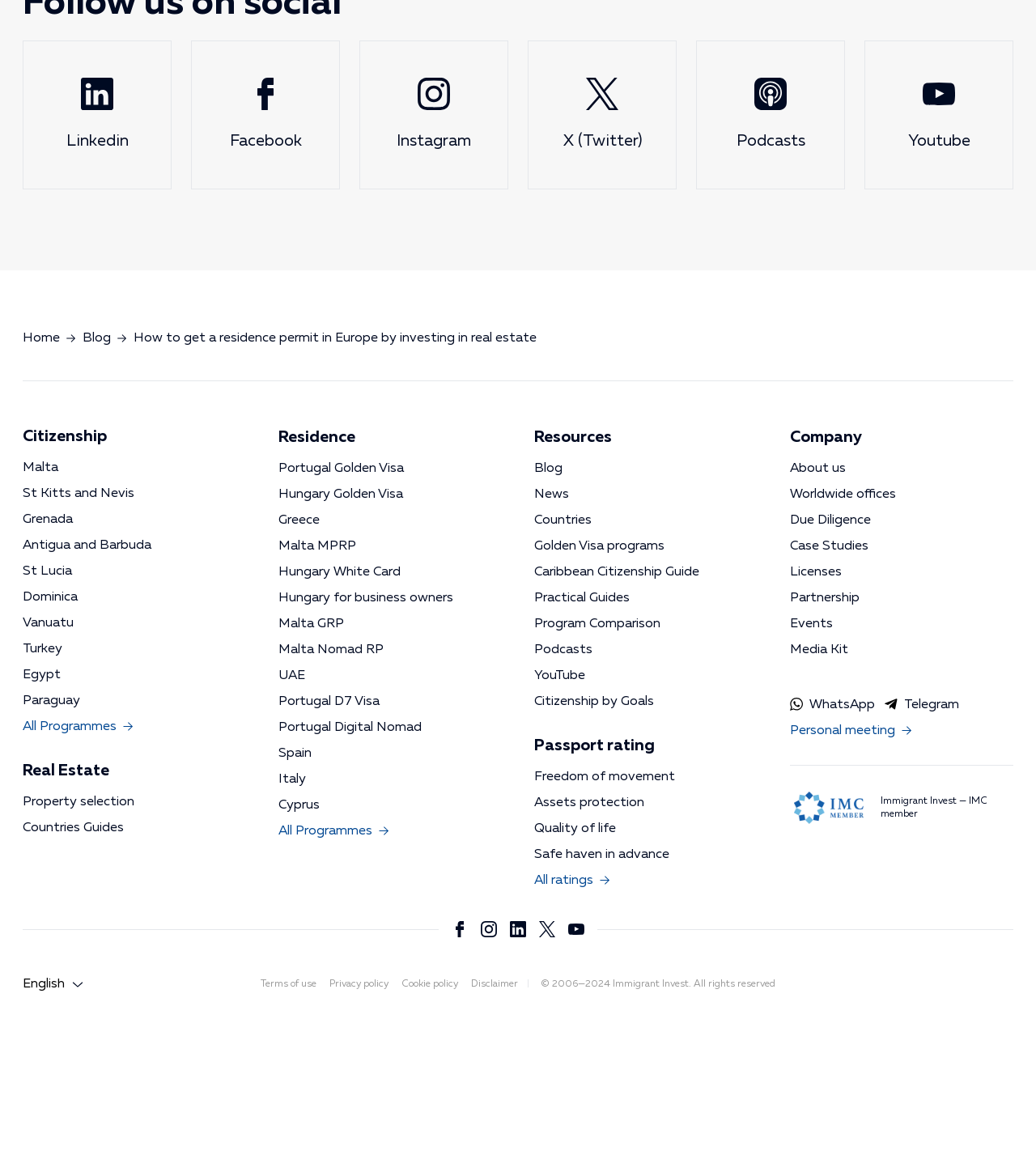Indicate the bounding box coordinates of the element that must be clicked to execute the instruction: "Click on the link to Malta". The coordinates should be given as four float numbers between 0 and 1, i.e., [left, top, right, bottom].

[0.022, 0.398, 0.056, 0.412]